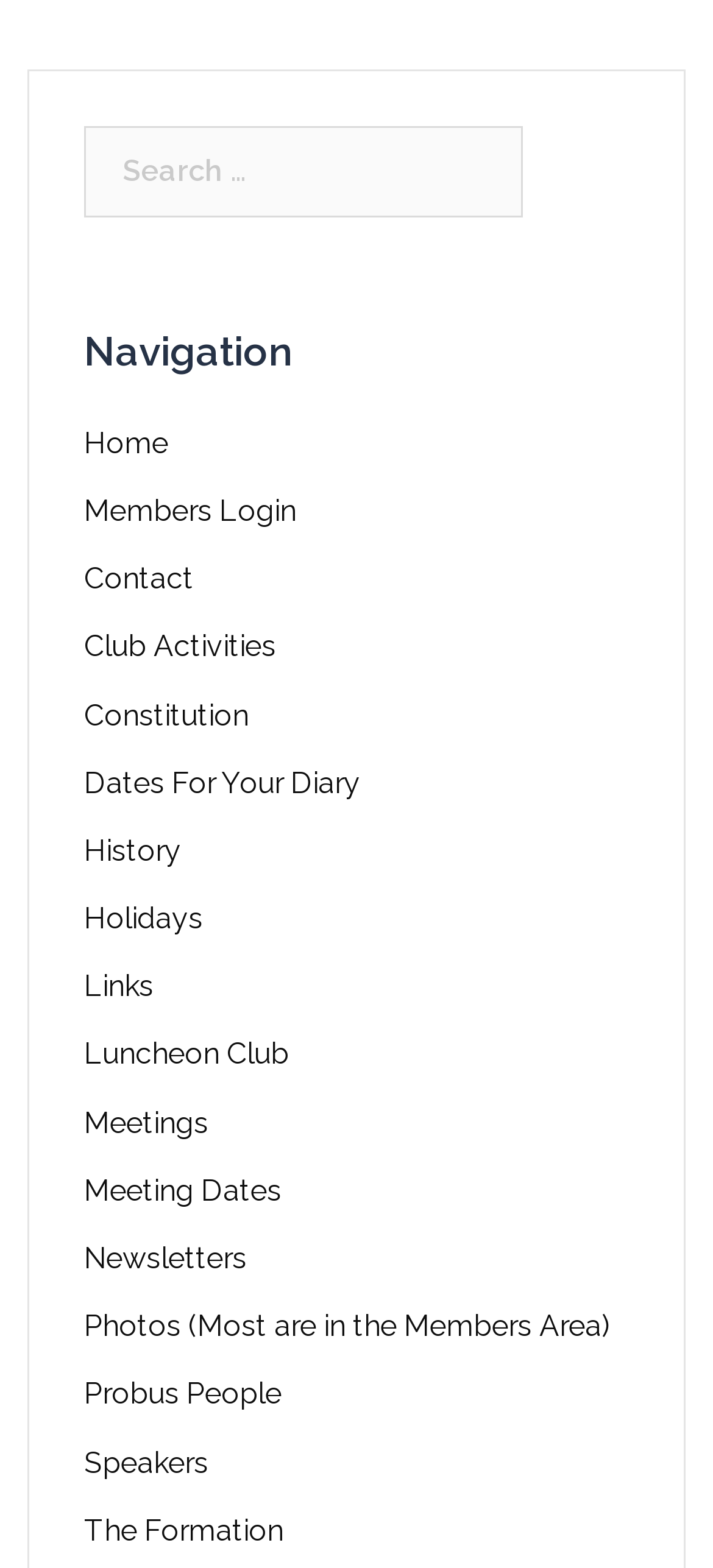Specify the bounding box coordinates of the region I need to click to perform the following instruction: "Go to Home page". The coordinates must be four float numbers in the range of 0 to 1, i.e., [left, top, right, bottom].

[0.118, 0.271, 0.236, 0.293]